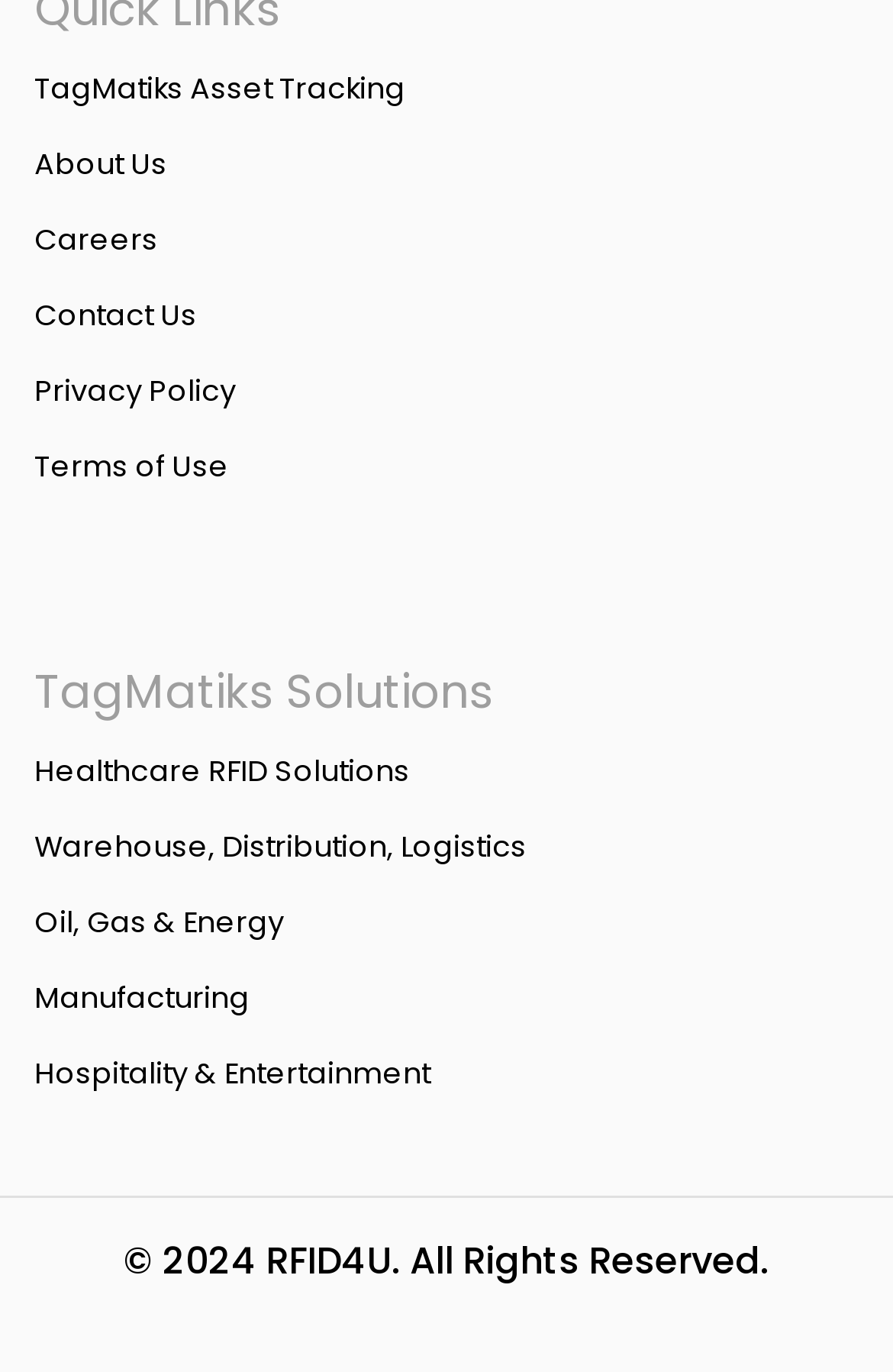Identify the bounding box coordinates of the section that should be clicked to achieve the task described: "Click the 'More payment options' button".

None